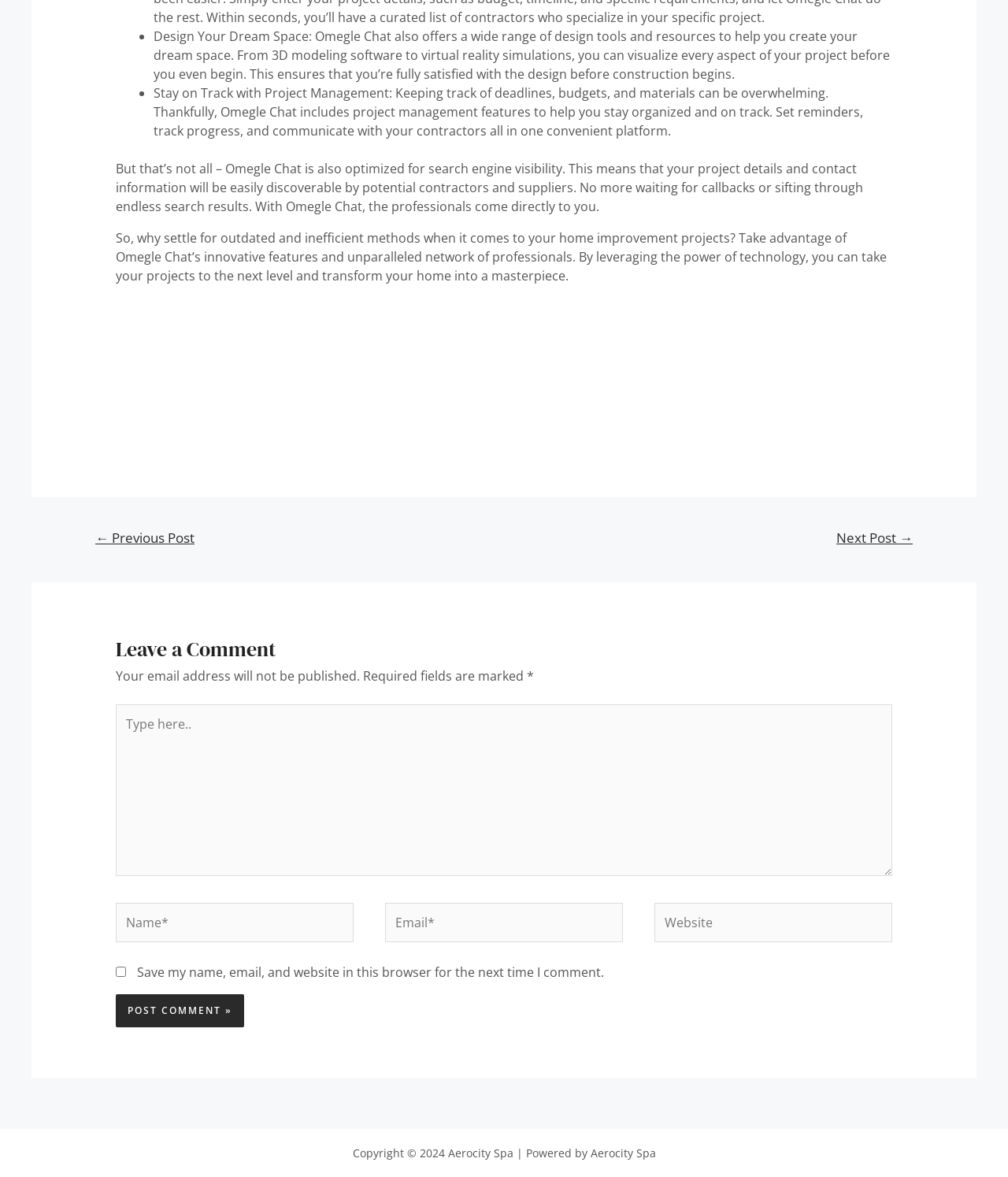Please provide a detailed answer to the question below by examining the image:
What is Omegle Chat used for?

Based on the webpage content, Omegle Chat is a platform that offers design tools, project management features, and a network of professionals to help users with their home improvement projects.